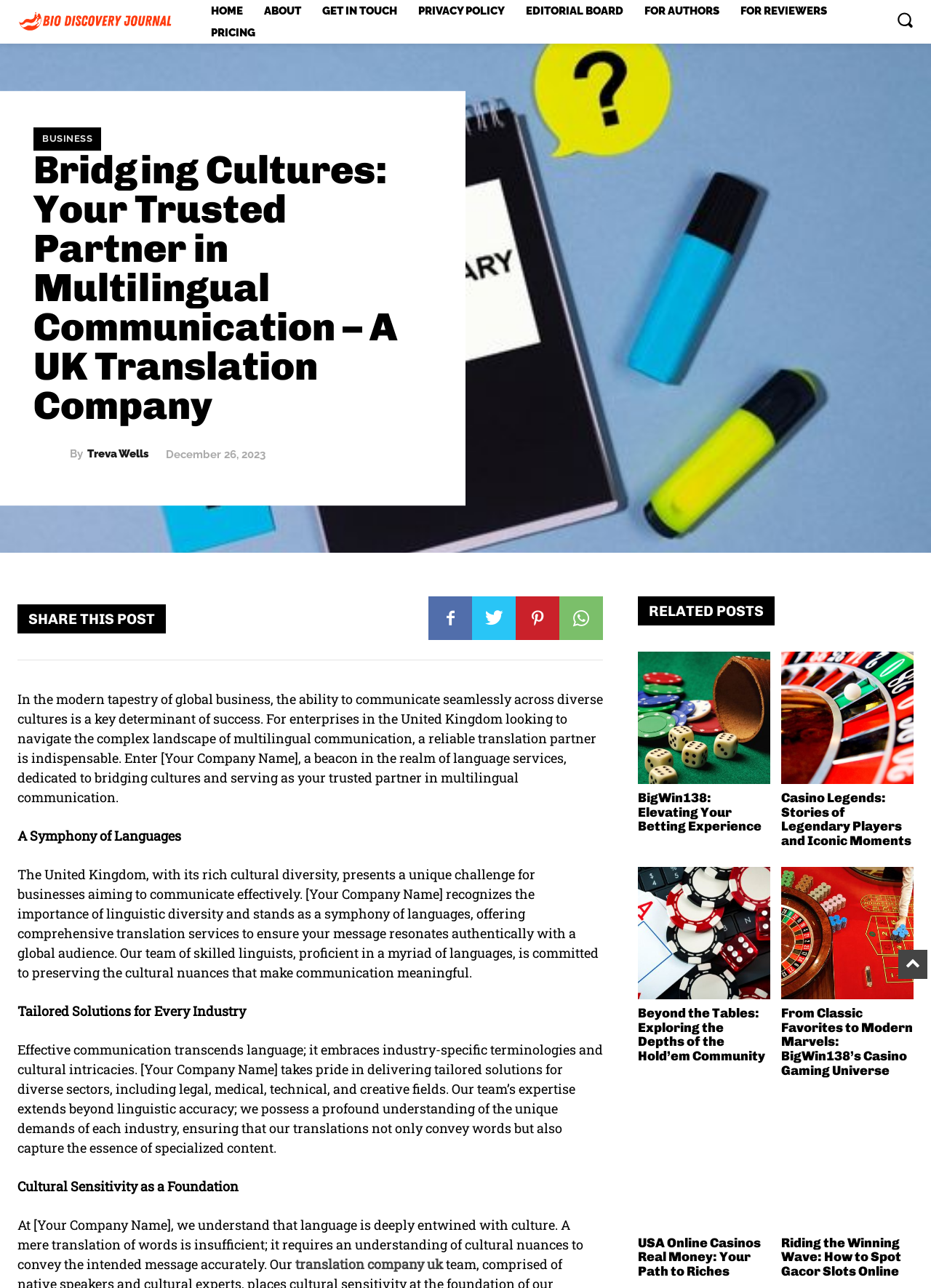Identify the bounding box coordinates for the region of the element that should be clicked to carry out the instruction: "View the BUSINESS page". The bounding box coordinates should be four float numbers between 0 and 1, i.e., [left, top, right, bottom].

[0.036, 0.099, 0.109, 0.117]